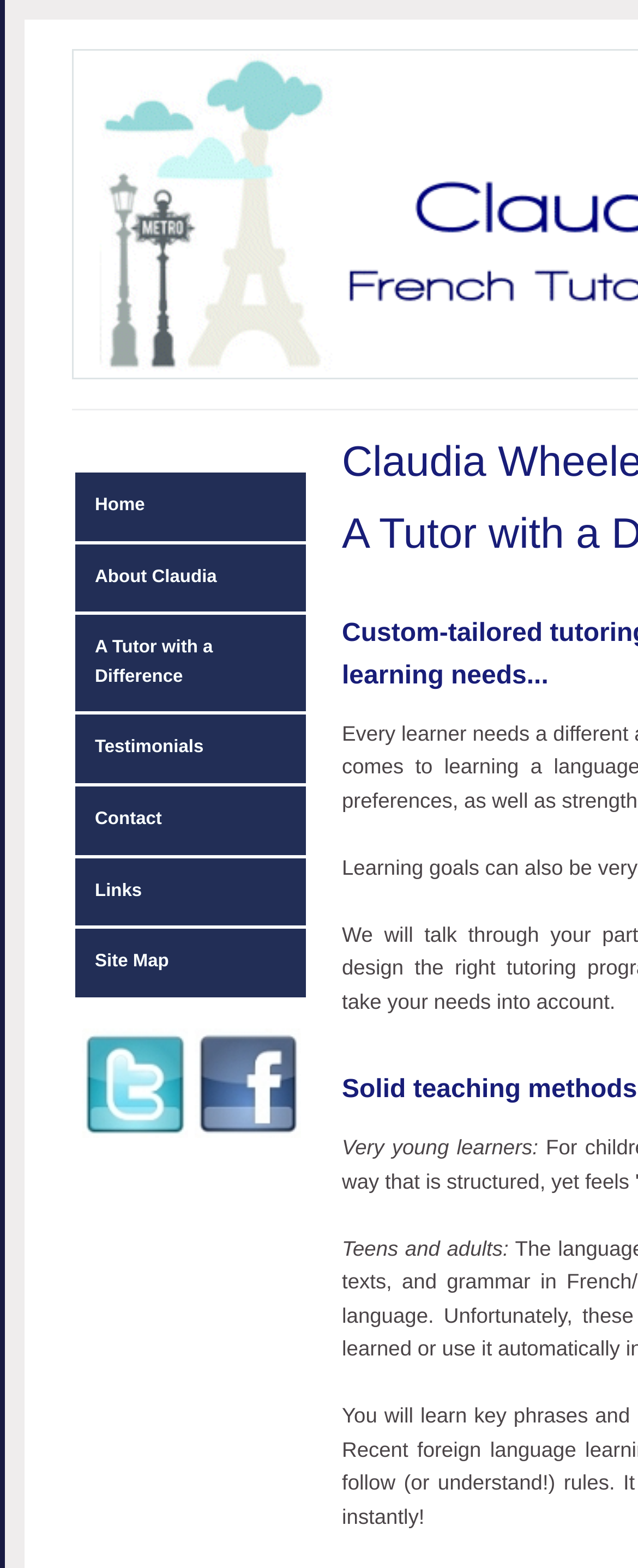Offer a meticulous description of the webpage's structure and content.

The webpage is about a French tutor, Claudia Wheeler, offering French lessons in Richmond, London. At the top, there is a navigation menu with seven links: Home, About Claudia, A Tutor with a Difference, Testimonials, Contact, Links, and Site Map. These links are aligned horizontally and take up about a quarter of the page's width.

Below the navigation menu, there are two identical sections, one on the left and one on the right, each containing a link and an image with the text "french tutor Richmond french lessons Richmond London". These sections are positioned roughly in the middle of the page, with the left section taking up about 17% of the page's width and the right section taking up about 17% of the page's width, with a small gap in between.

Further down the page, there are two paragraphs of text. The first paragraph starts with "Very young learners:" and the second paragraph starts with "Teens and adults:". These paragraphs are positioned on the right side of the page, taking up about 30% of the page's width.